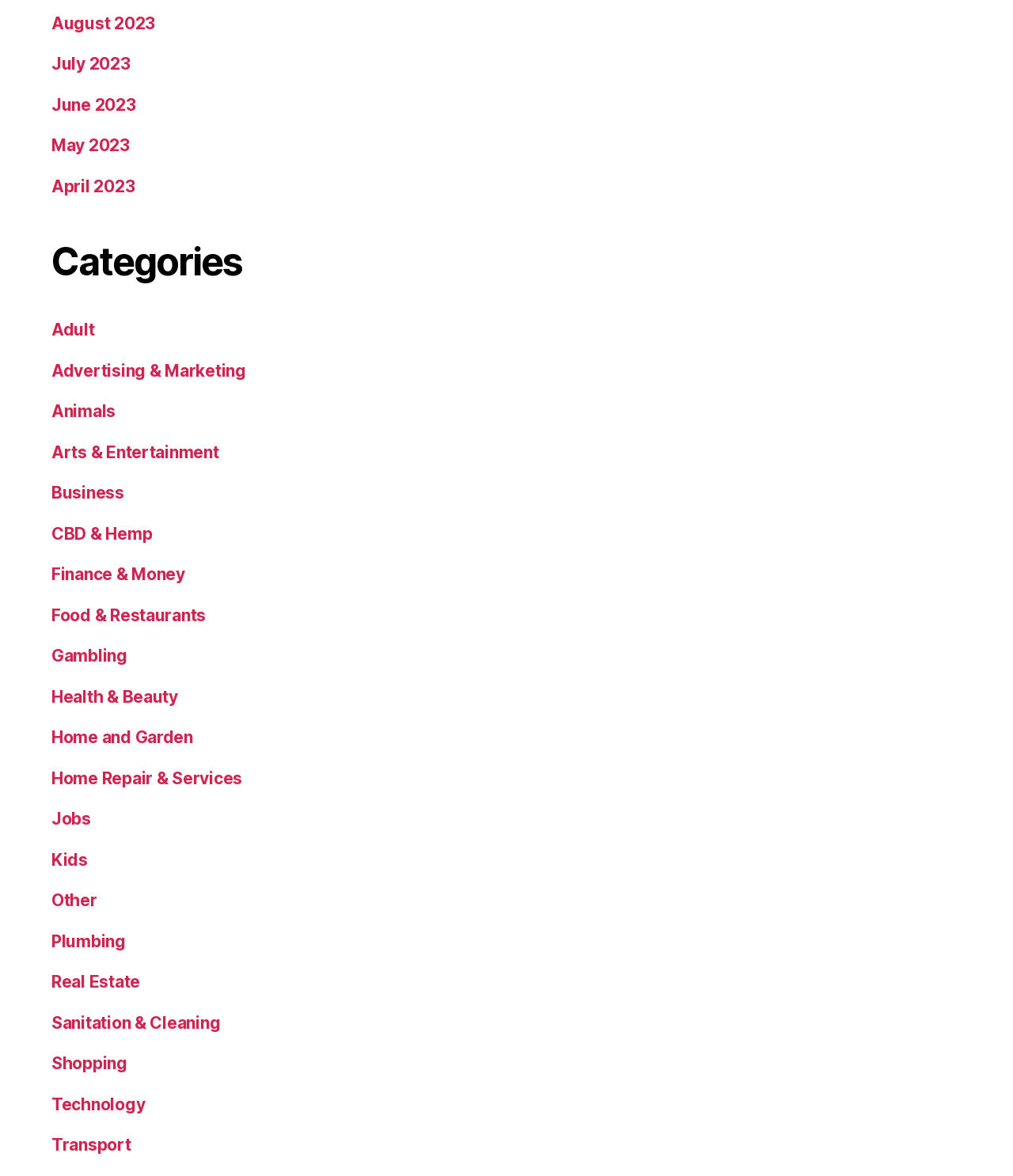How many months are listed?
Look at the screenshot and respond with a single word or phrase.

5